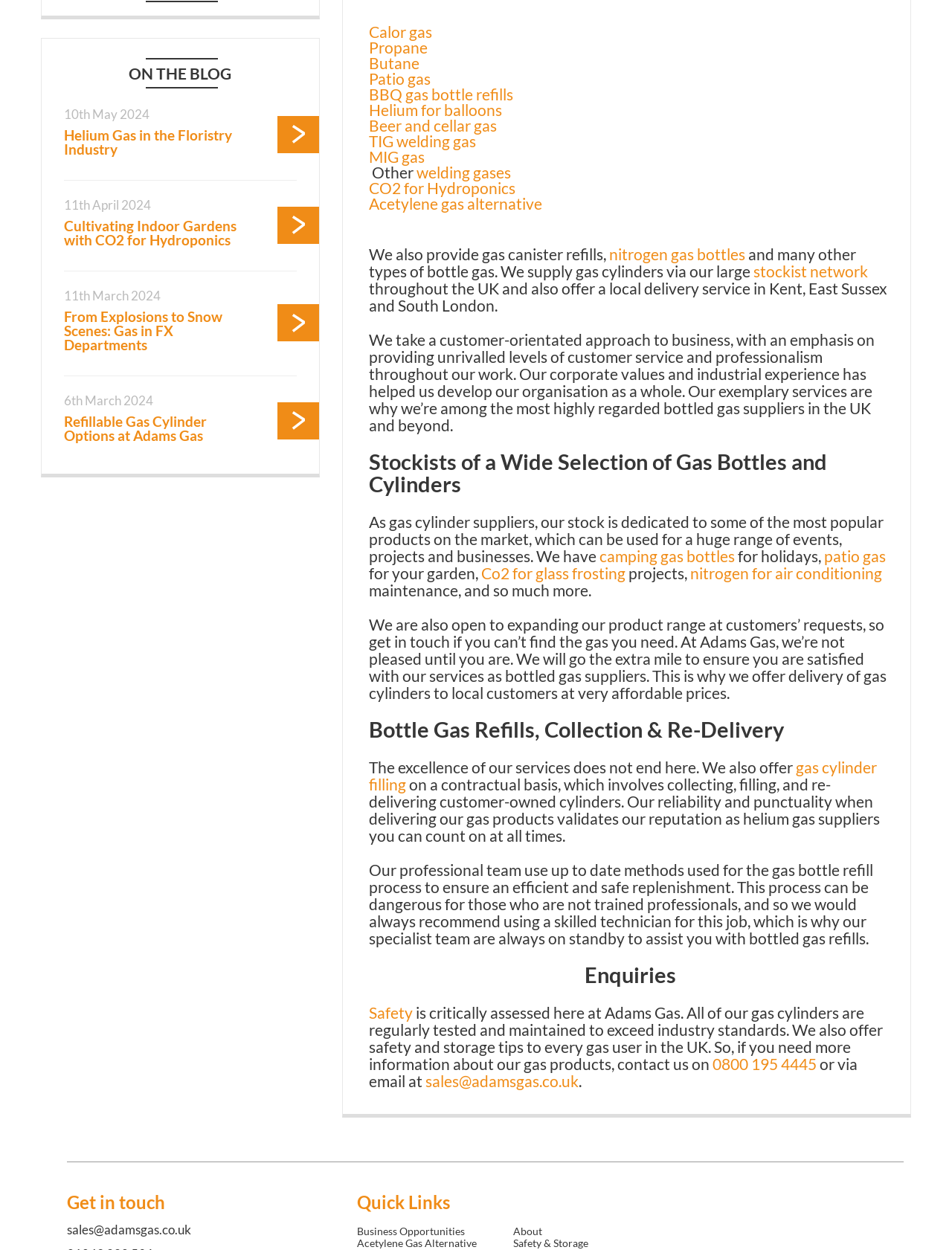Specify the bounding box coordinates of the region I need to click to perform the following instruction: "Get in touch via 'sales@adamsgas.co.uk'". The coordinates must be four float numbers in the range of 0 to 1, i.e., [left, top, right, bottom].

[0.07, 0.977, 0.201, 0.99]